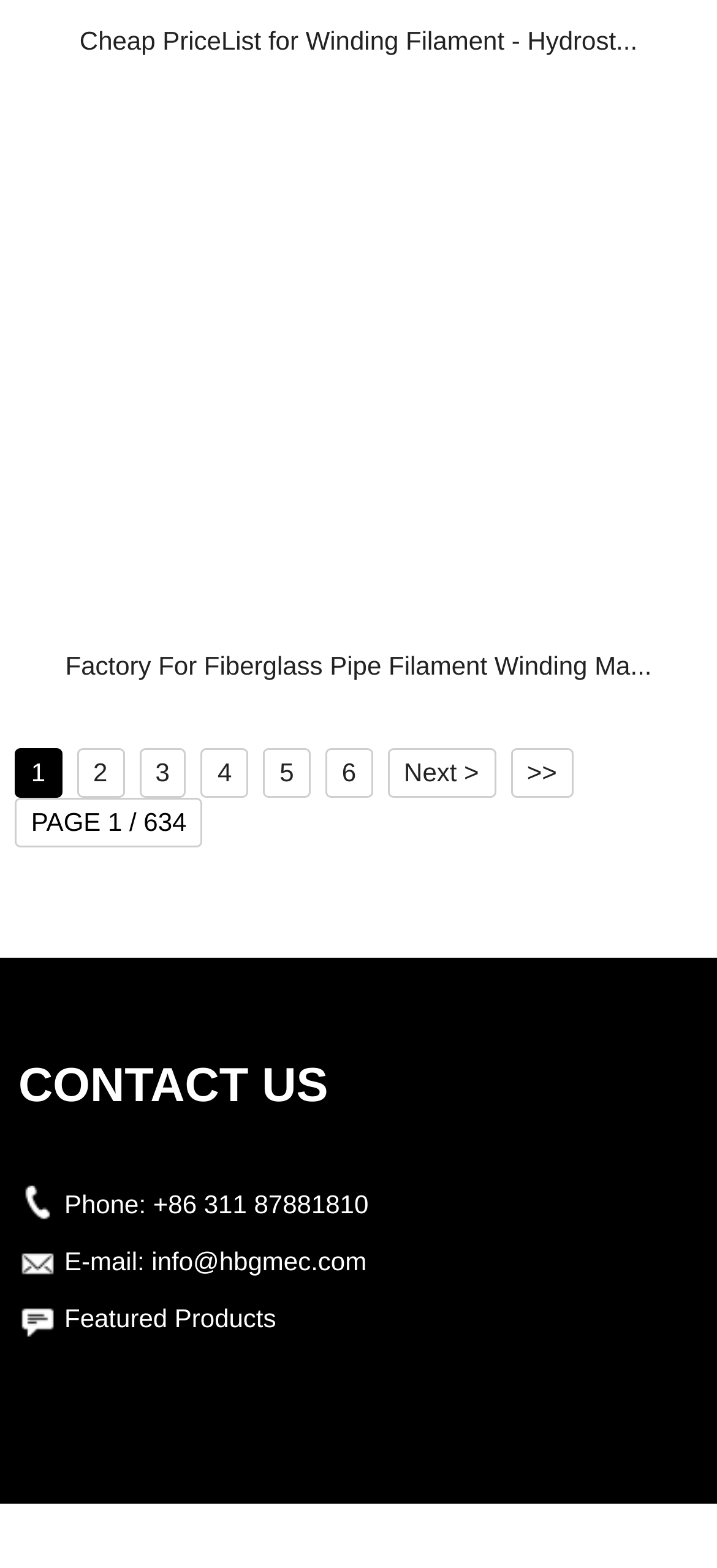Please specify the bounding box coordinates of the clickable section necessary to execute the following command: "View featured products".

[0.09, 0.831, 0.385, 0.849]